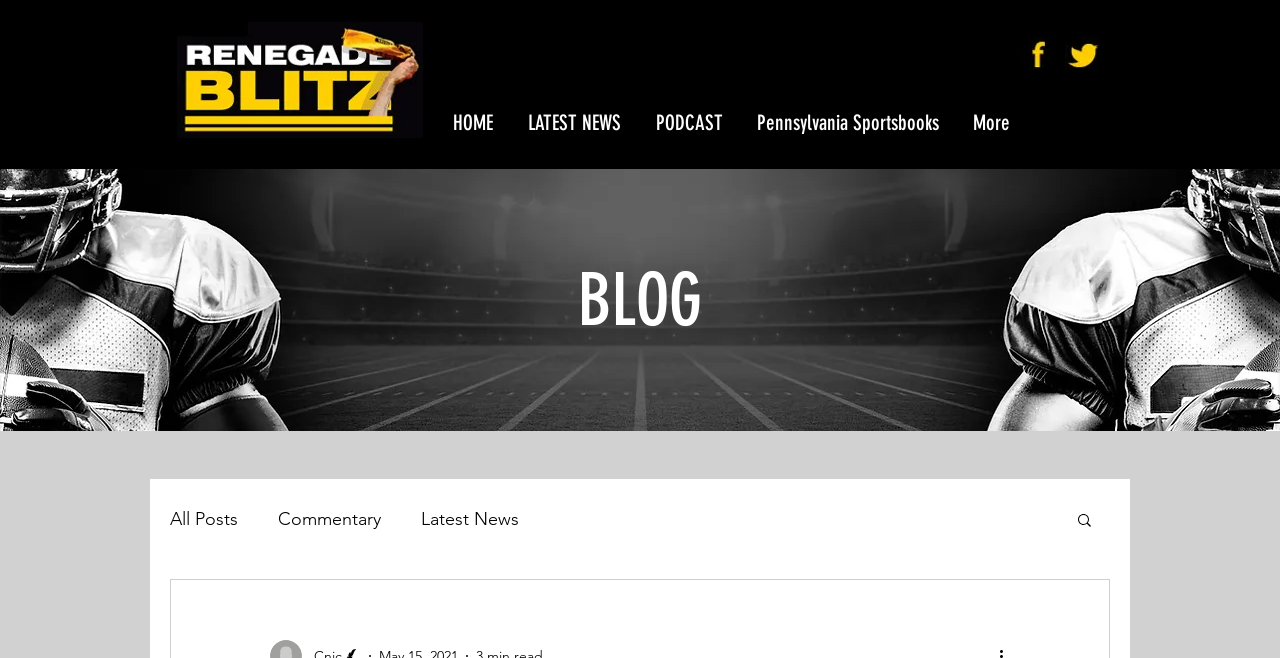Bounding box coordinates are specified in the format (top-left x, top-left y, bottom-right x, bottom-right y). All values are floating point numbers bounded between 0 and 1. Please provide the bounding box coordinate of the region this sentence describes: parent_node: Search name="s" placeholder="Search..."

None